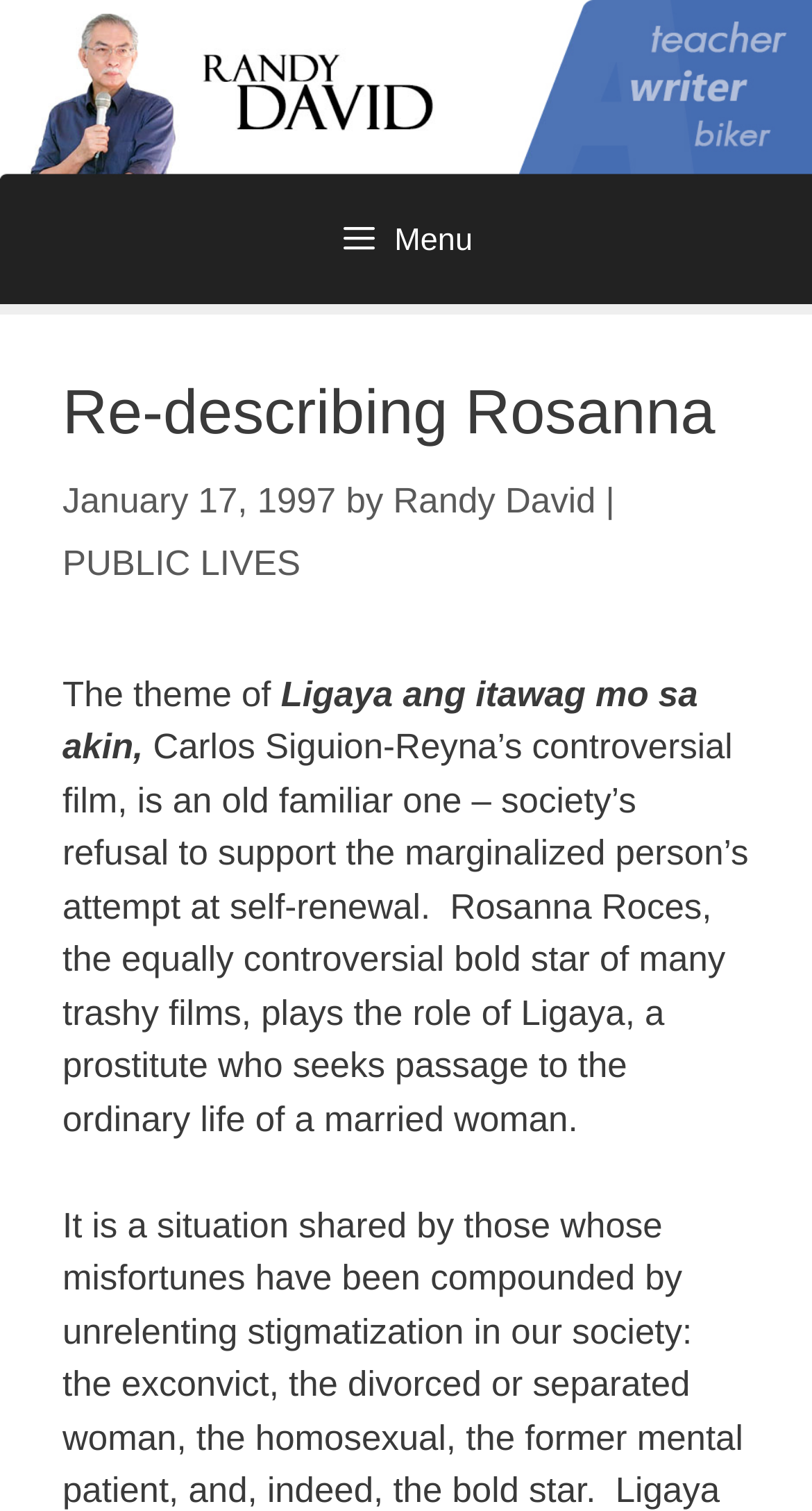Who is the author of the article? Examine the screenshot and reply using just one word or a brief phrase.

Randy David